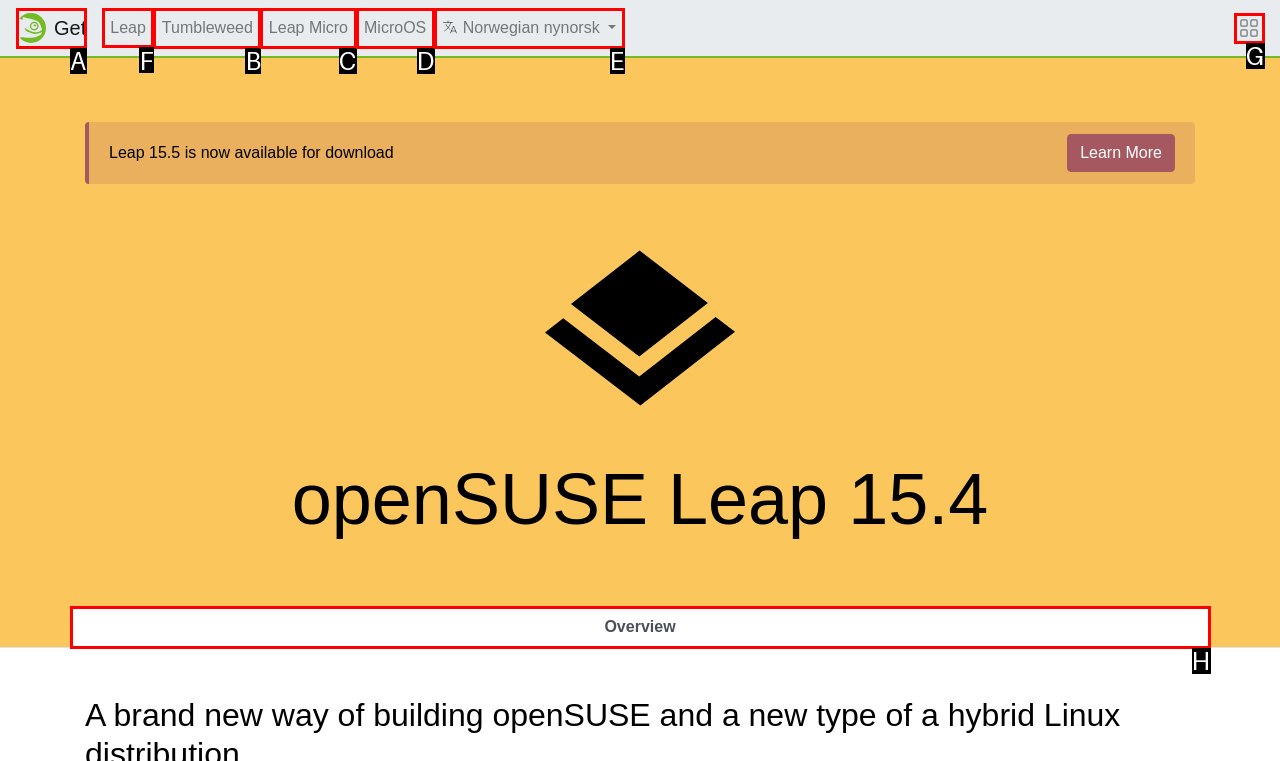Given the task: Select the Leap option, indicate which boxed UI element should be clicked. Provide your answer using the letter associated with the correct choice.

F